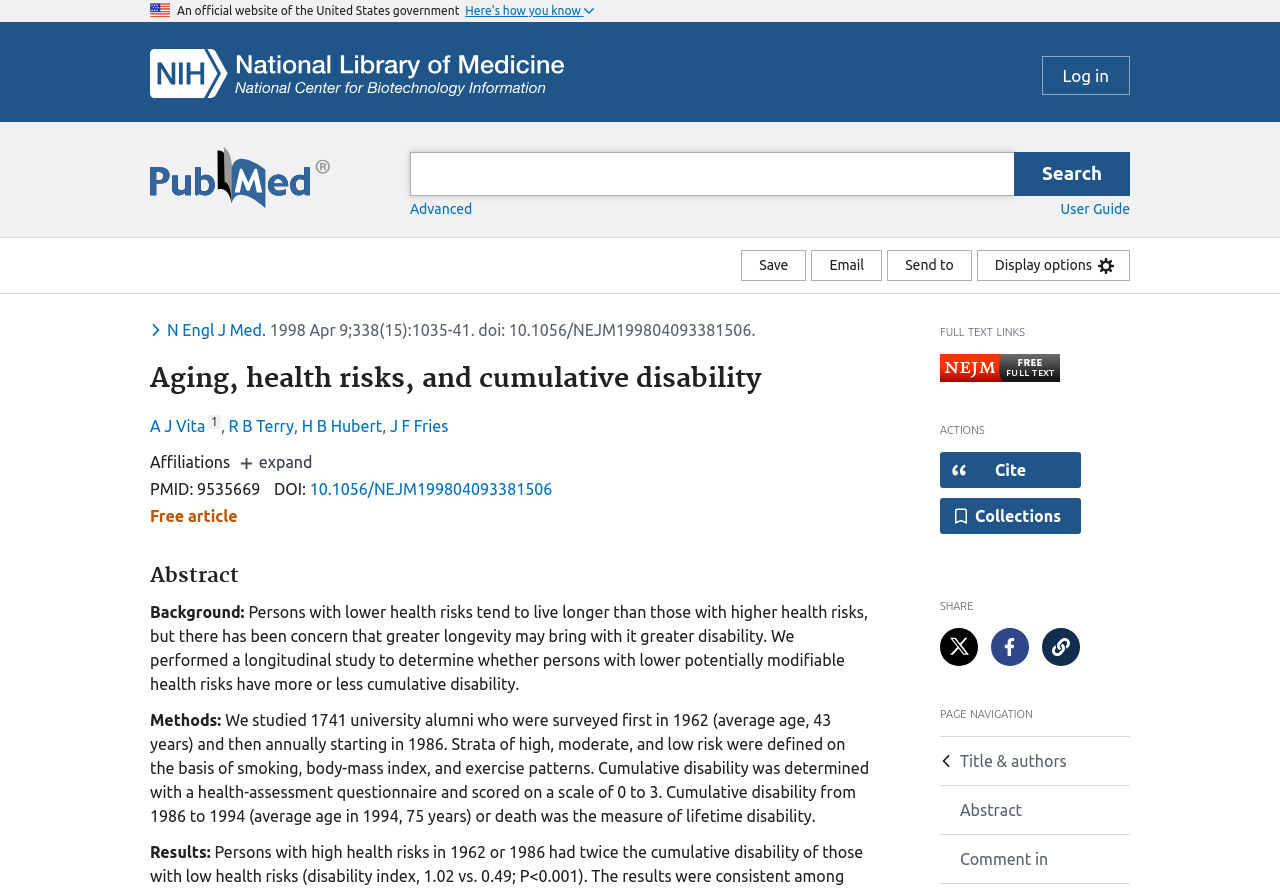Determine the bounding box coordinates of the region that needs to be clicked to achieve the task: "View the abstract".

[0.117, 0.633, 0.68, 0.66]